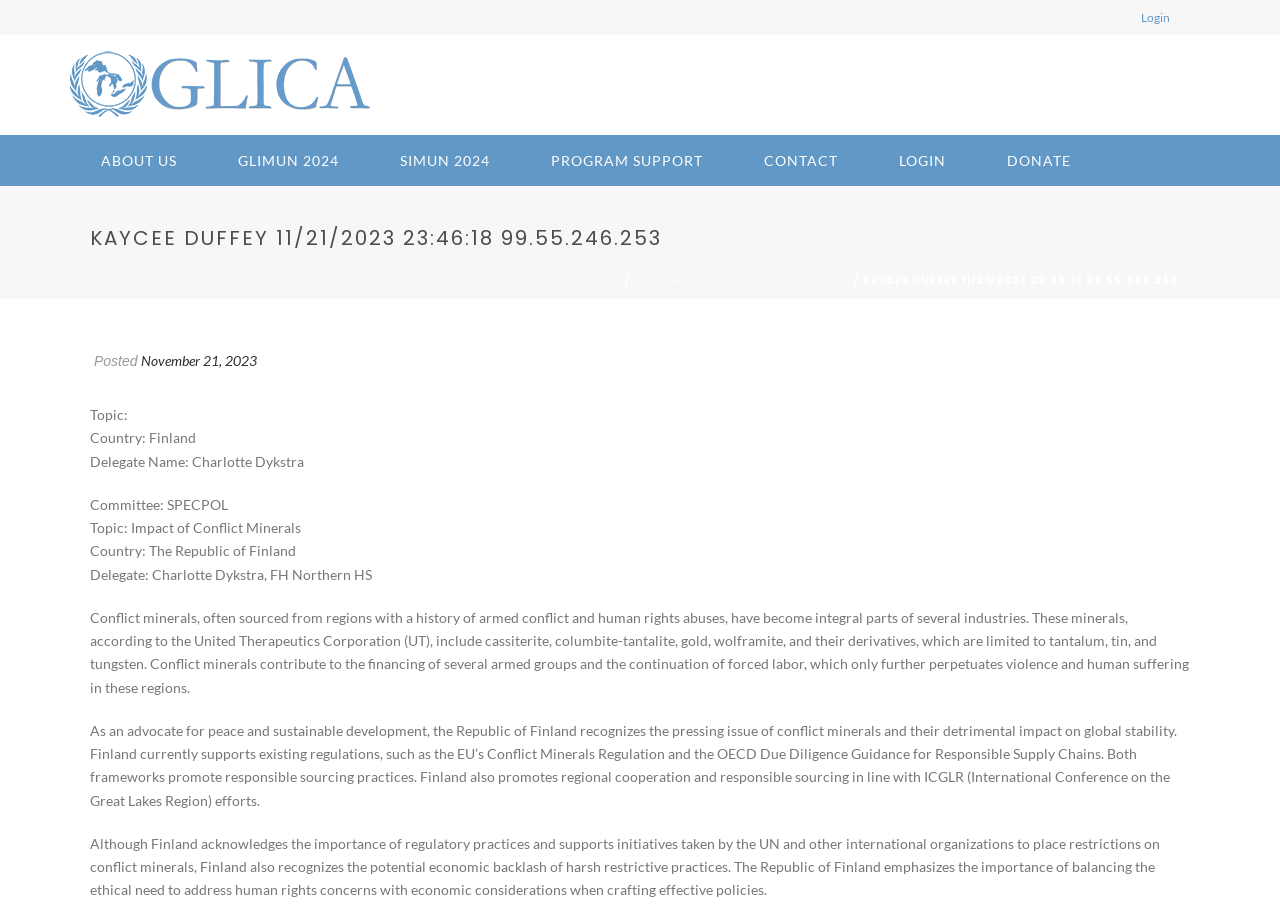Please look at the image and answer the question with a detailed explanation: What is the name of the delegate?

The name of the delegate is mentioned in the webpage as 'Delegate Name: Charlotte Dykstra' and 'Delegate: Charlotte Dykstra, FH Northern HS'. This information is provided in the static text elements on the webpage.